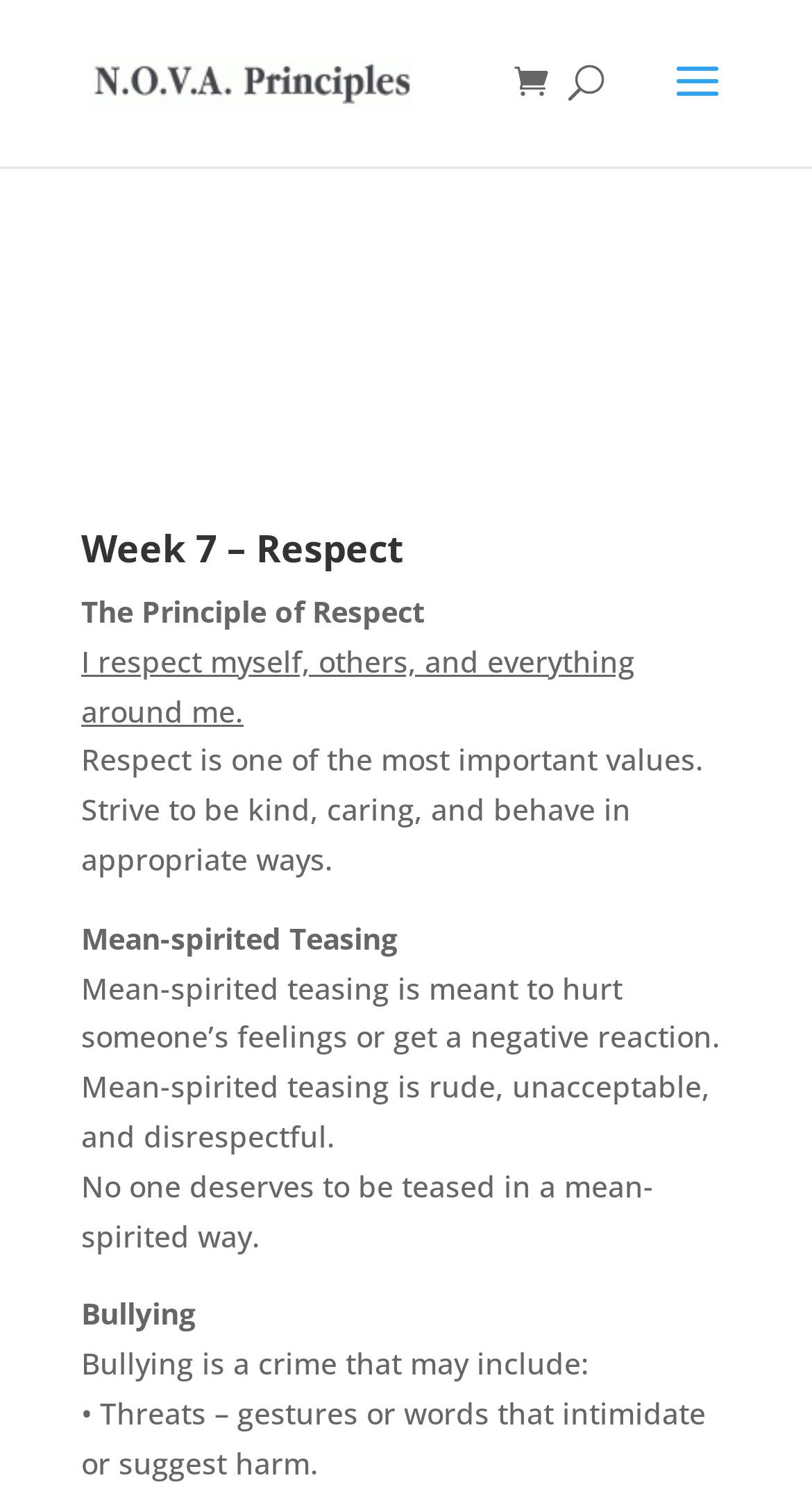Provide the bounding box coordinates in the format (top-left x, top-left y, bottom-right x, bottom-right y). All values are floating point numbers between 0 and 1. Determine the bounding box coordinate of the UI element described as: alt="N.O.V.A. Principles Foundation"

[0.11, 0.04, 0.51, 0.067]